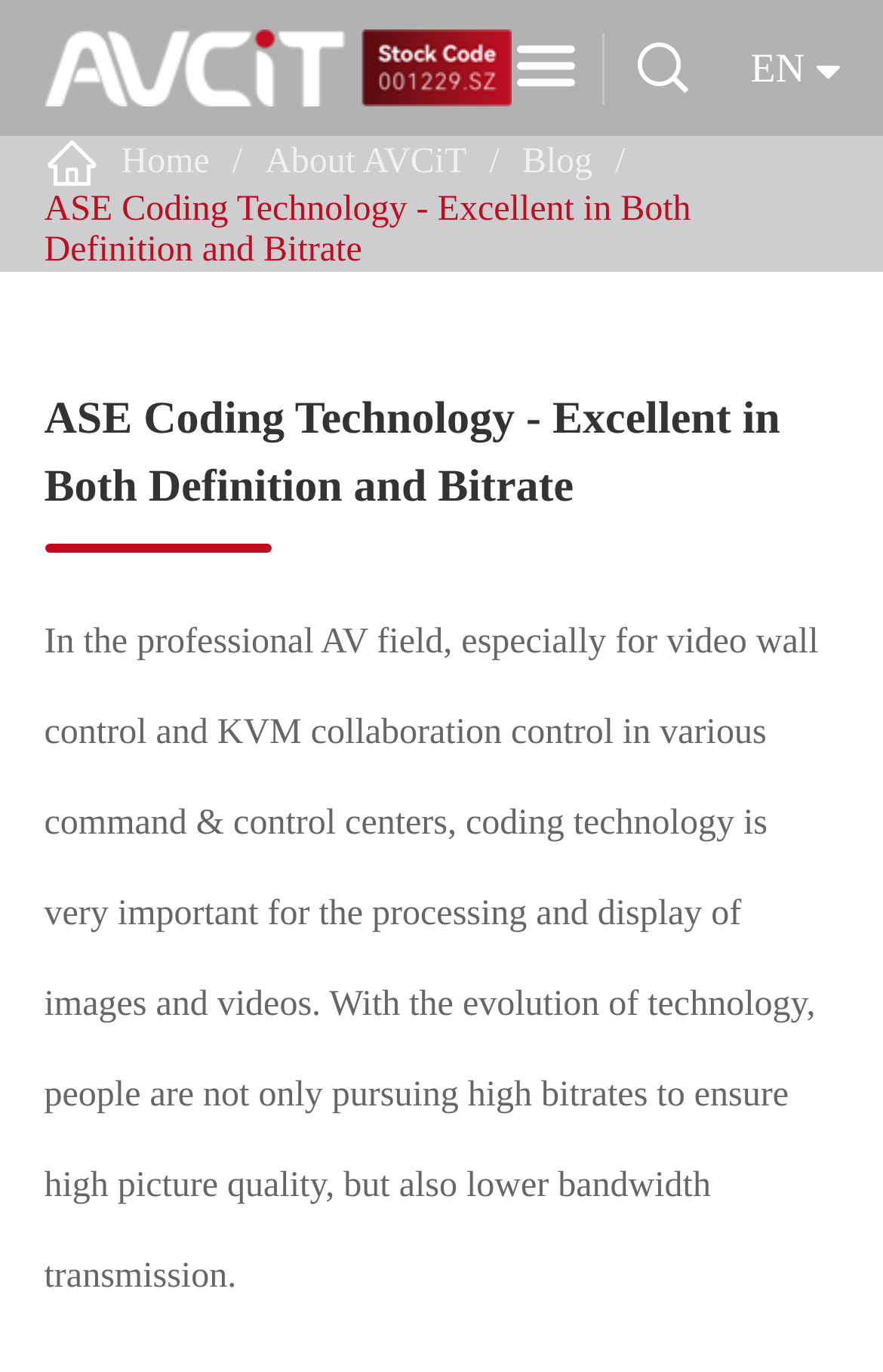Use a single word or phrase to answer the following:
What is the navigation menu on the top?

Home, About AVCiT, Blog